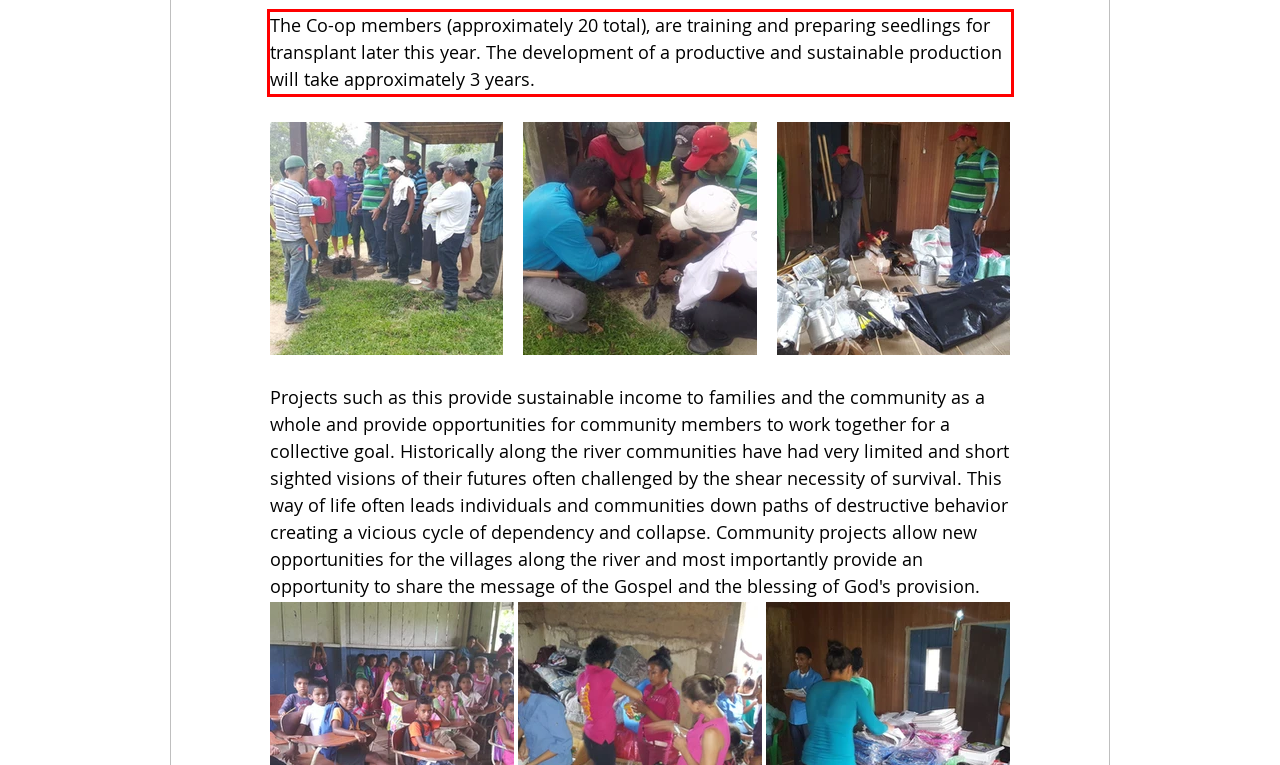Within the screenshot of the webpage, locate the red bounding box and use OCR to identify and provide the text content inside it.

The Co-op members (approximately 20 total), are training and preparing seedlings for transplant later this year. The development of a productive and sustainable production will take approximately 3 years.